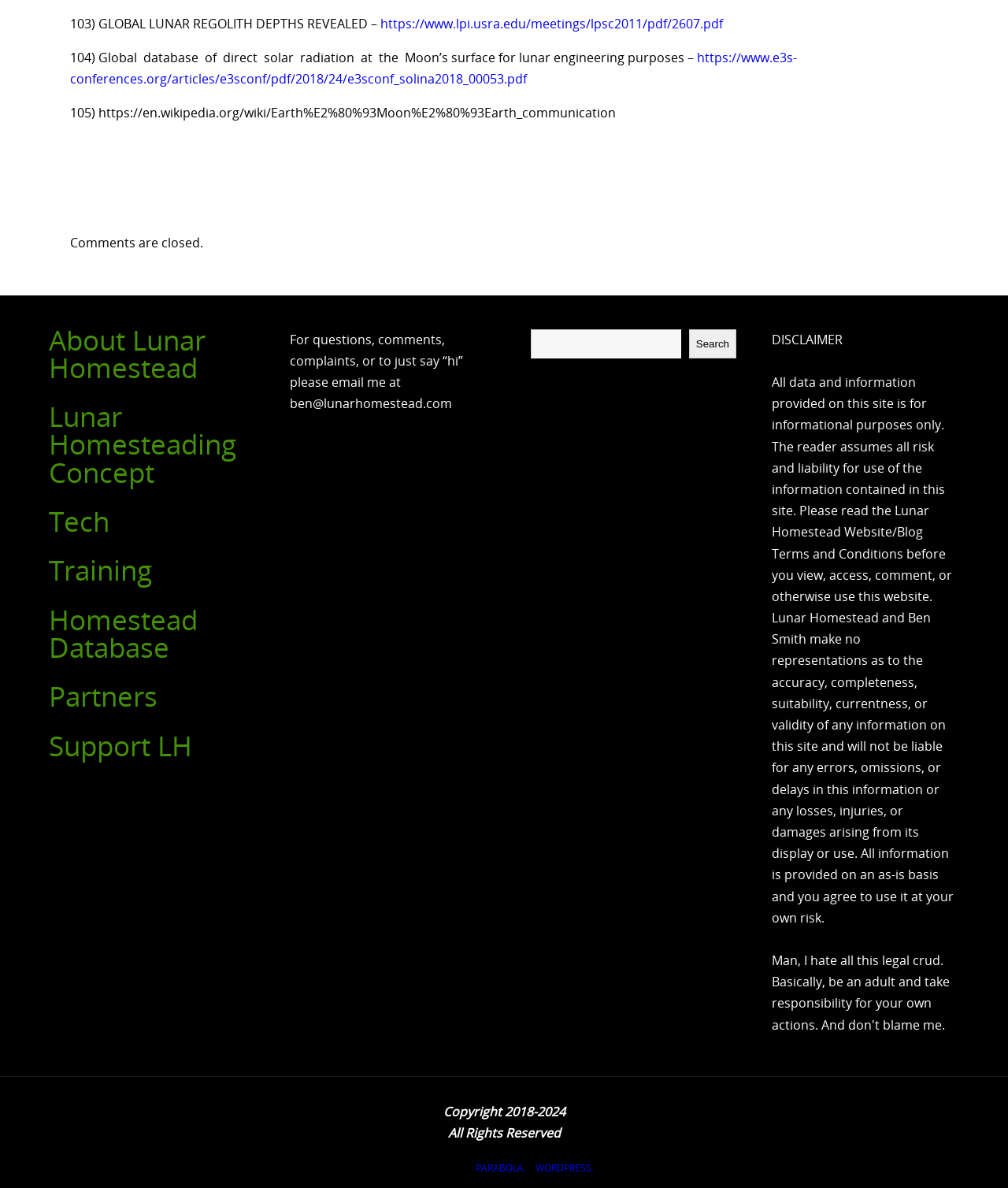Specify the bounding box coordinates for the region that must be clicked to perform the given instruction: "Visit the About Lunar Homestead page".

[0.048, 0.27, 0.204, 0.325]